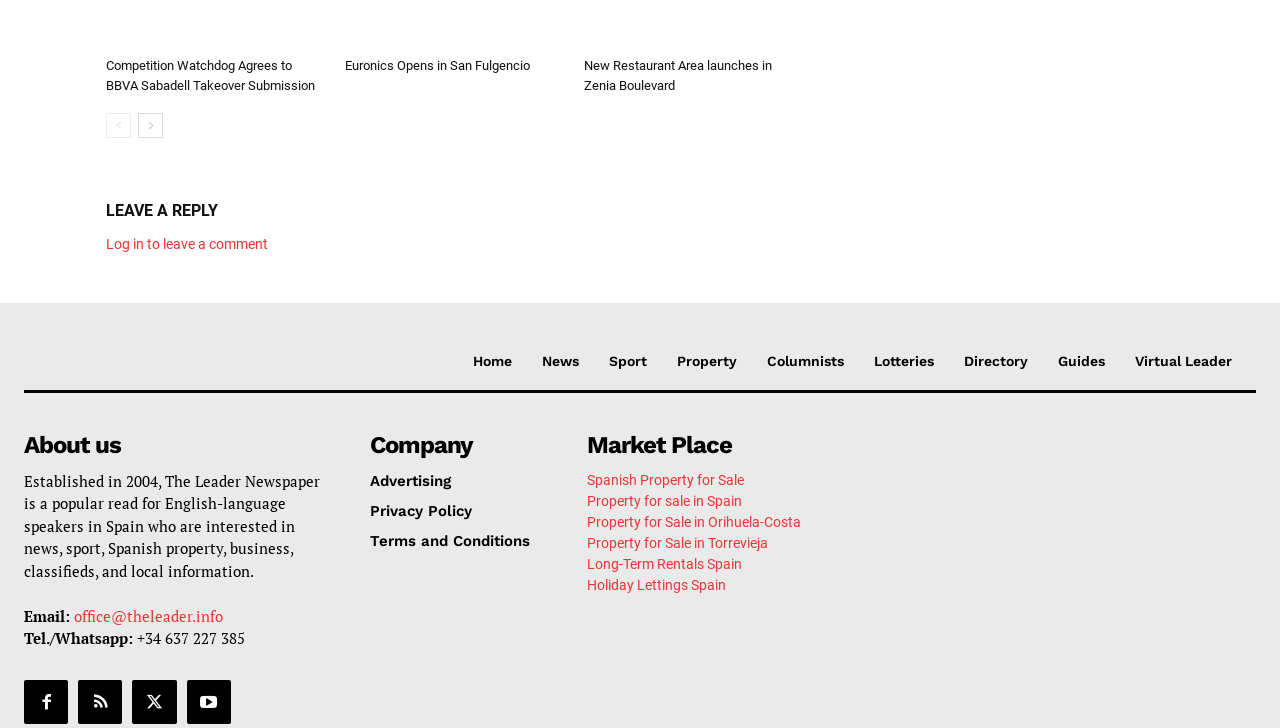Provide a one-word or brief phrase answer to the question:
What are the main categories of news on the website?

News, Sport, Property, etc.